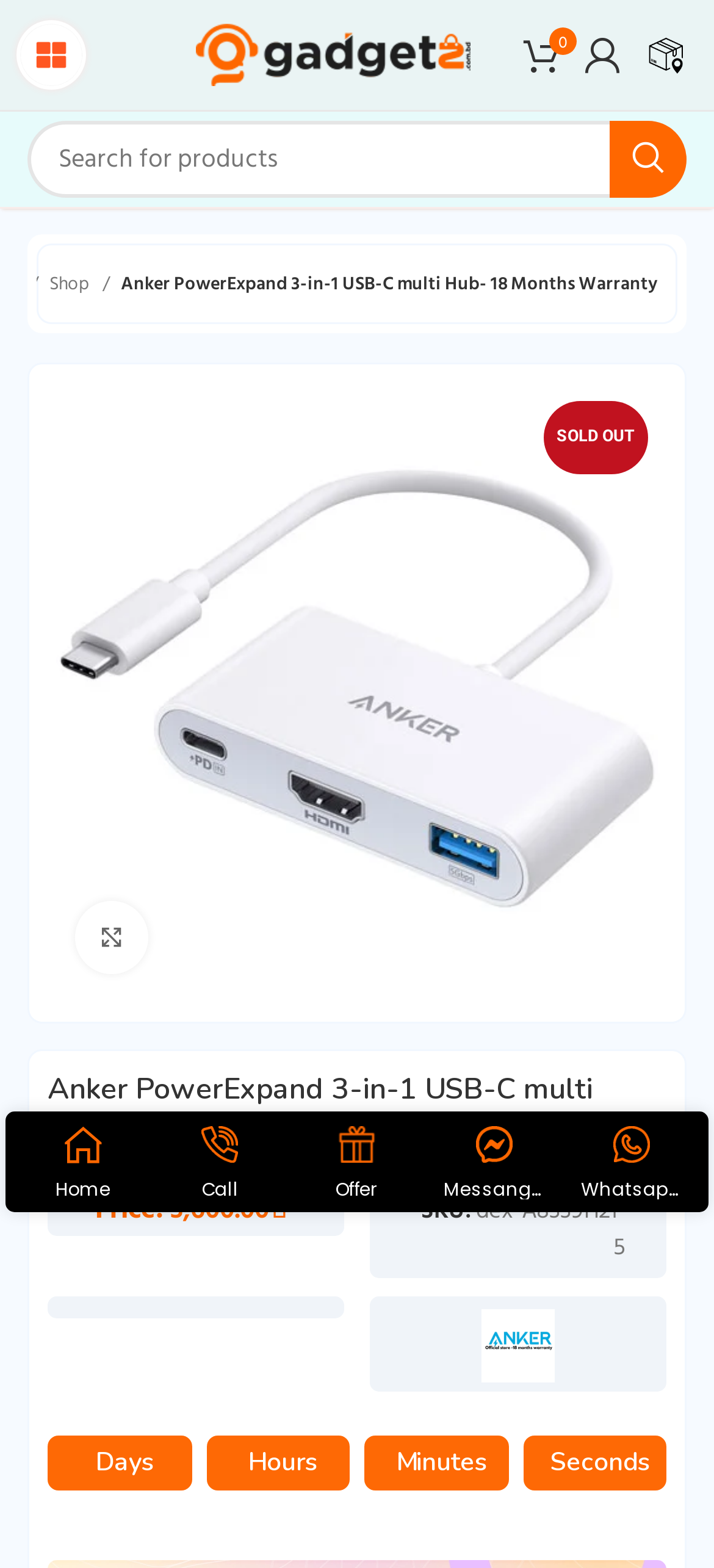What is the store name of the seller?
Use the information from the image to give a detailed answer to the question.

I found the store name of the seller by looking at the link 'Anker Official Store' which is located below the product image and above the 'SKU:' label.